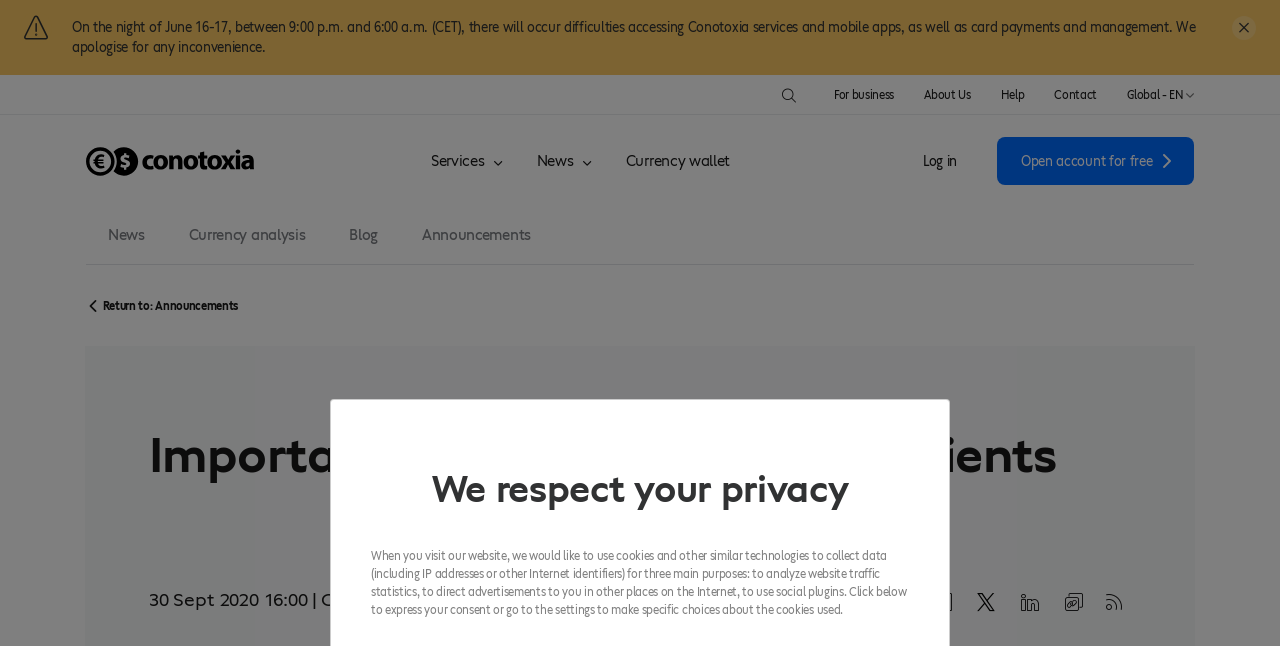Please identify the bounding box coordinates of the region to click in order to complete the given instruction: "Open a new account for free". The coordinates should be four float numbers between 0 and 1, i.e., [left, top, right, bottom].

[0.779, 0.213, 0.933, 0.287]